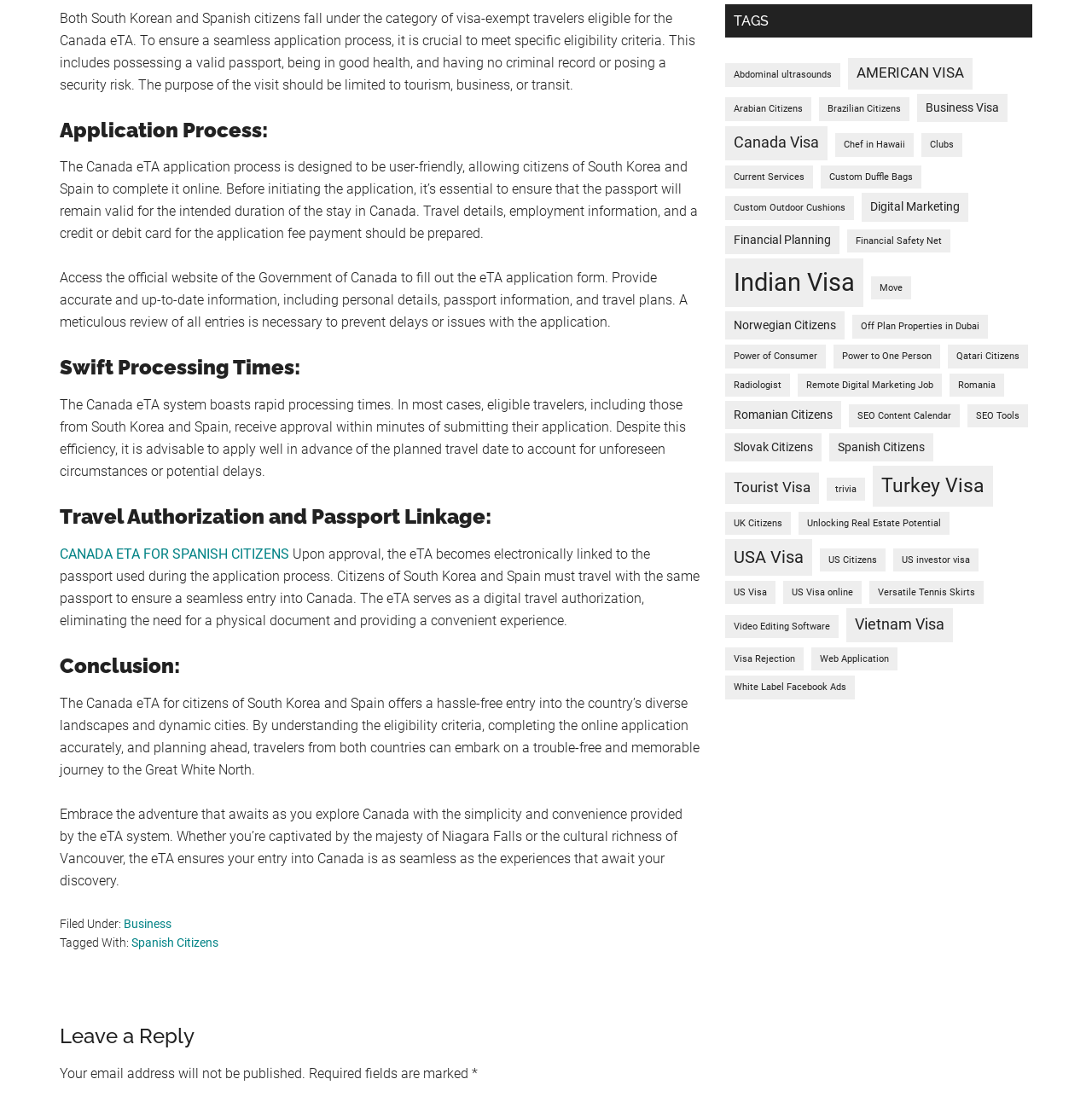Answer the following query concisely with a single word or phrase:
What is the purpose of the Canada eTA?

Tourism, business, or transit